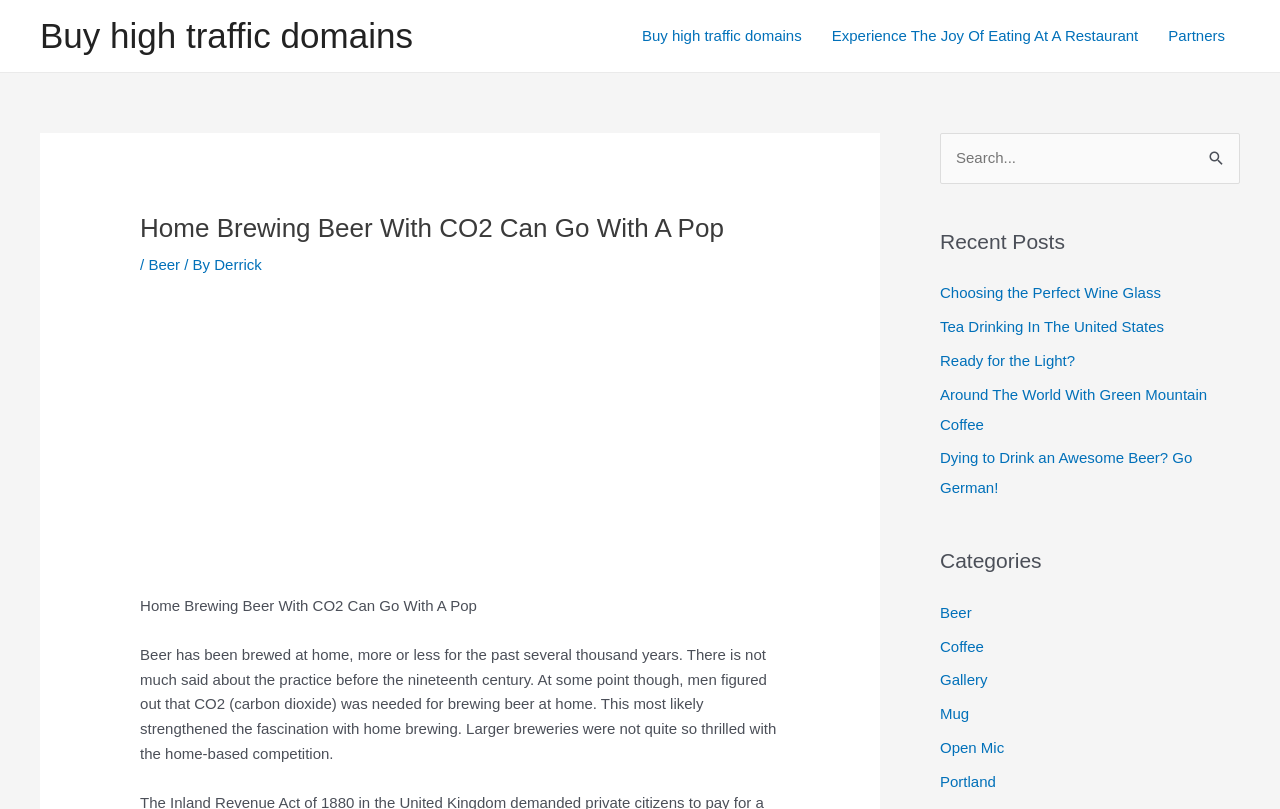Find the bounding box coordinates for the UI element that matches this description: "aria-label="Advertisement" name="aswift_0" title="Advertisement"".

[0.113, 0.383, 0.606, 0.729]